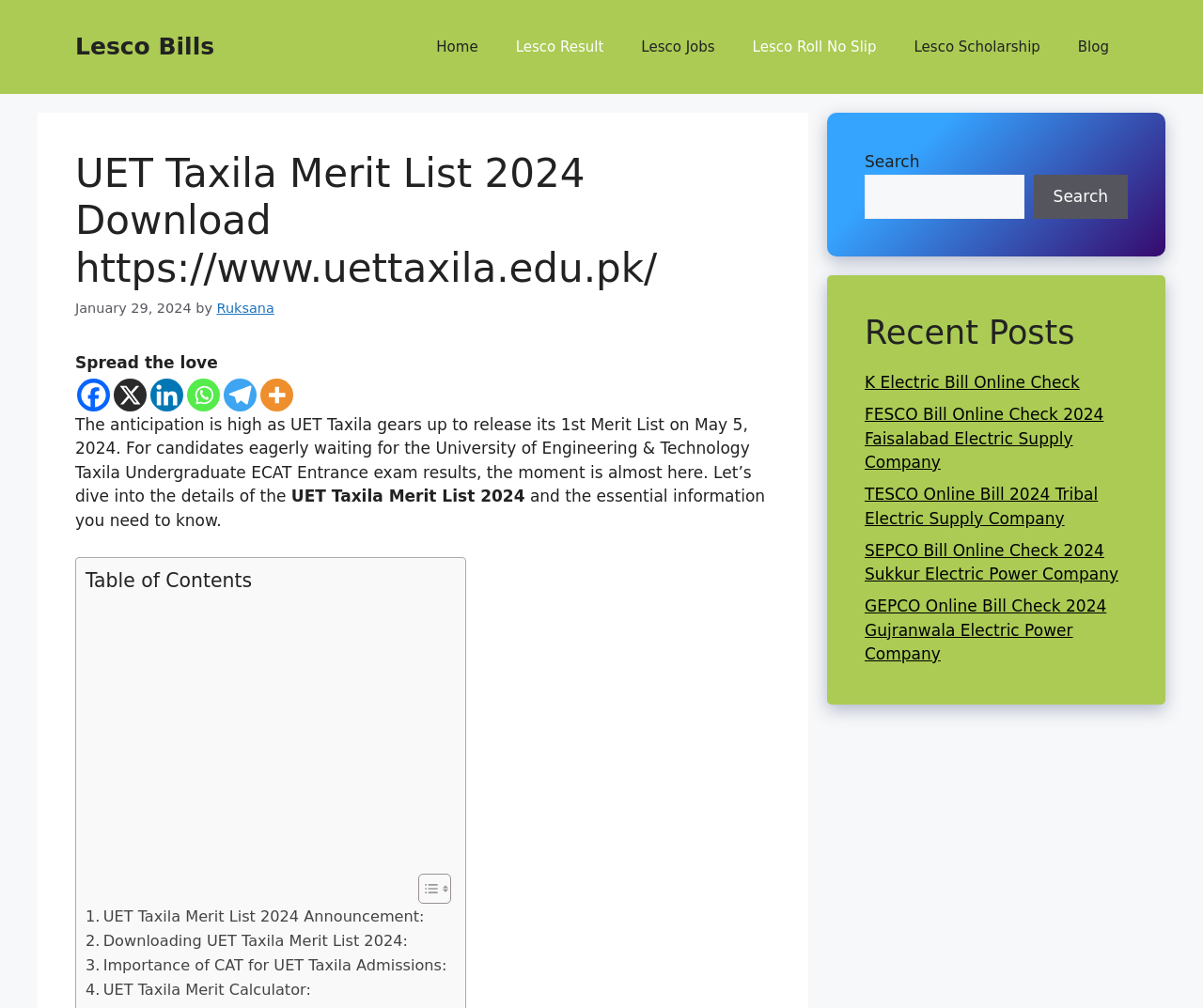What is the name of the university mentioned in the article?
Kindly give a detailed and elaborate answer to the question.

The article mentions the University of Engineering & Technology Taxila, which is abbreviated as UET Taxila.